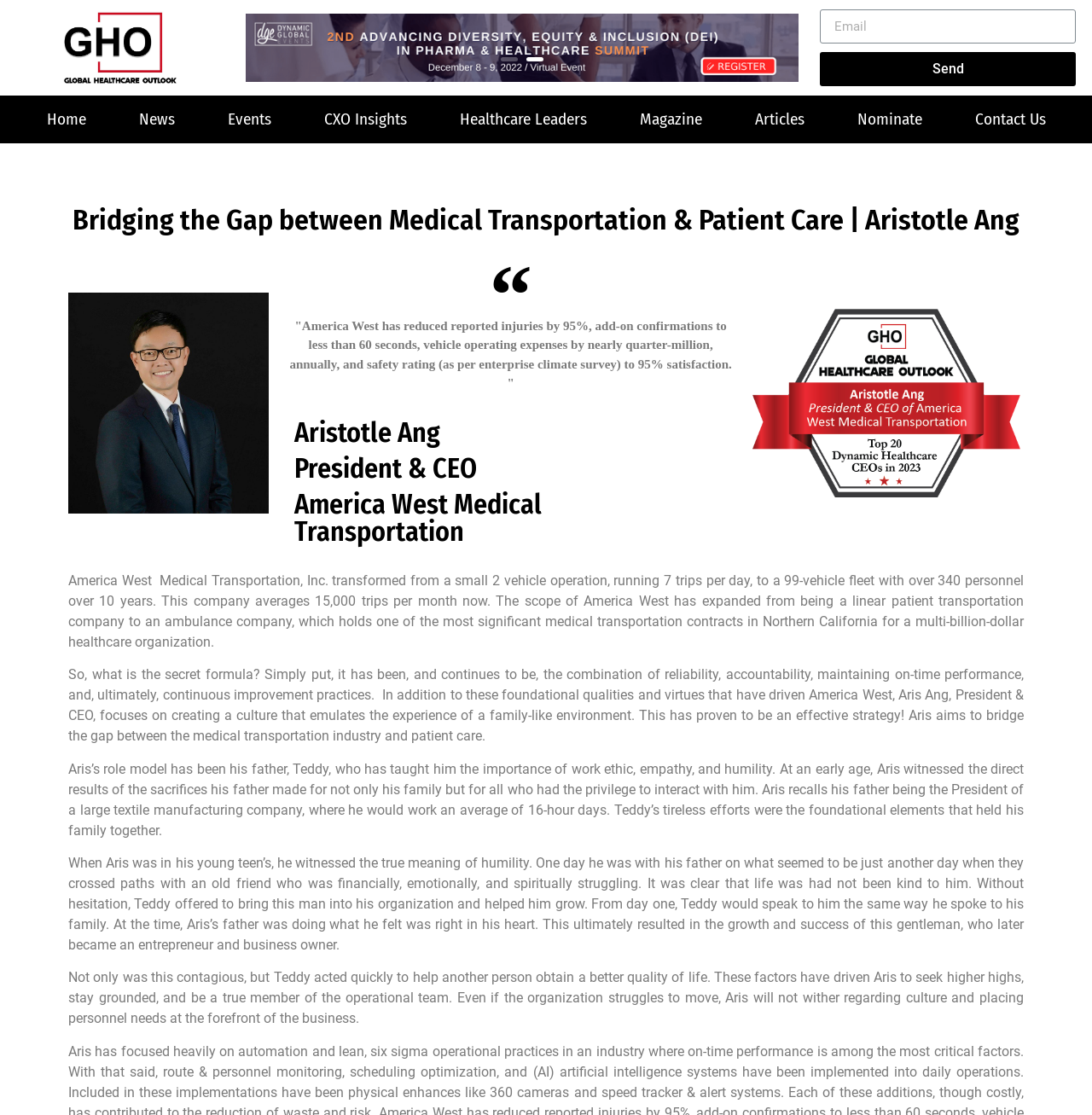Please find the bounding box coordinates of the clickable region needed to complete the following instruction: "Click the 'GHO' link". The bounding box coordinates must consist of four float numbers between 0 and 1, i.e., [left, top, right, bottom].

[0.008, 0.008, 0.217, 0.078]